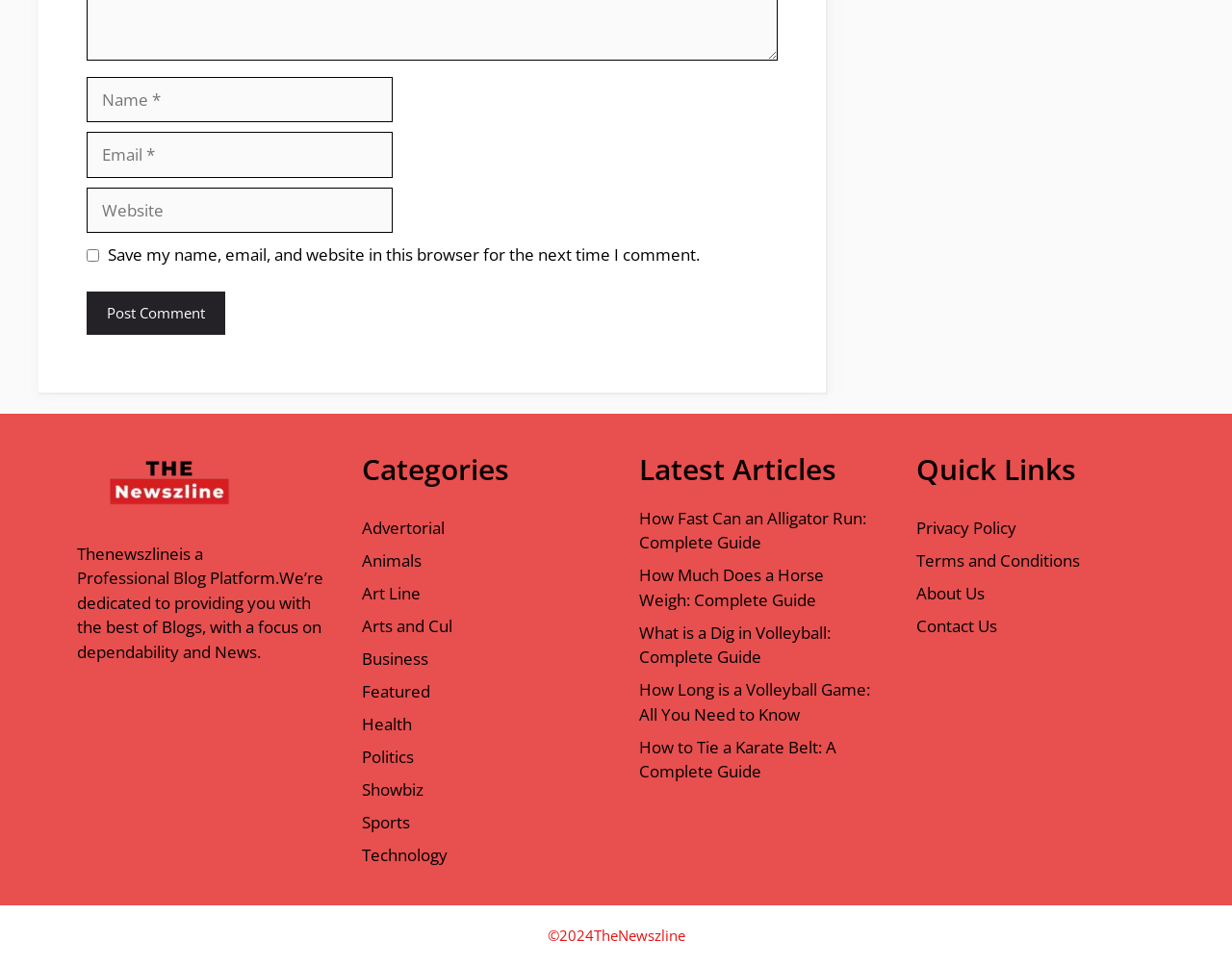What type of platform is Thenewszline?
From the image, respond using a single word or phrase.

Blog Platform